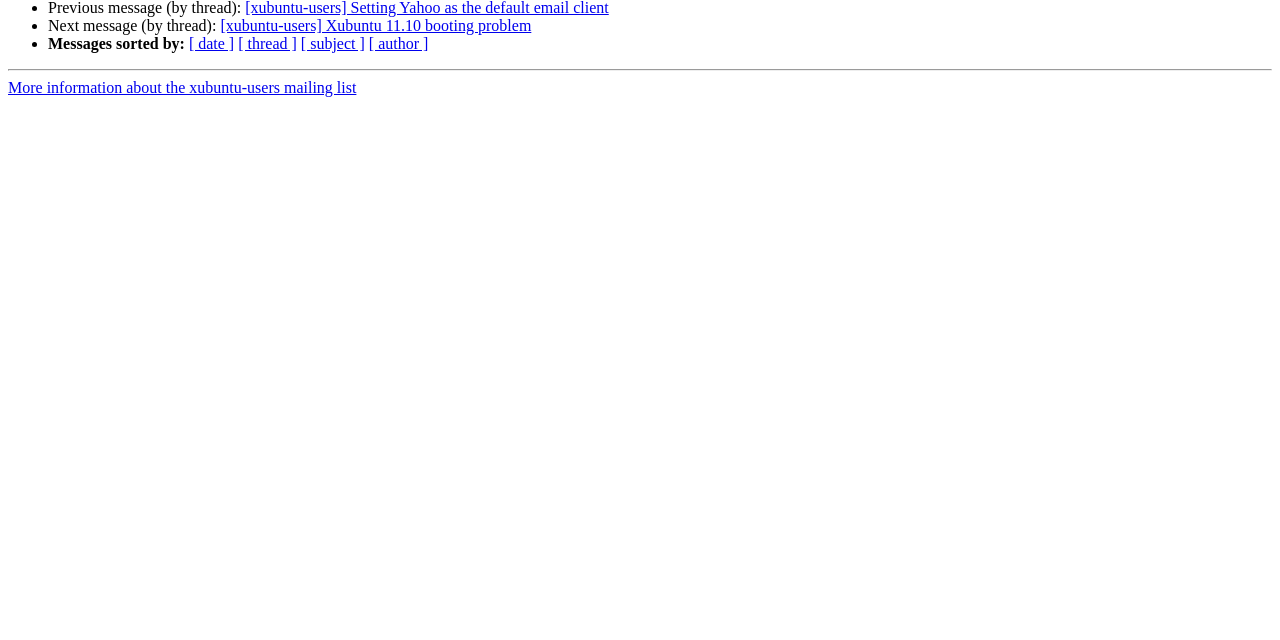Provide the bounding box coordinates of the HTML element this sentence describes: "[ author ]". The bounding box coordinates consist of four float numbers between 0 and 1, i.e., [left, top, right, bottom].

[0.288, 0.055, 0.335, 0.082]